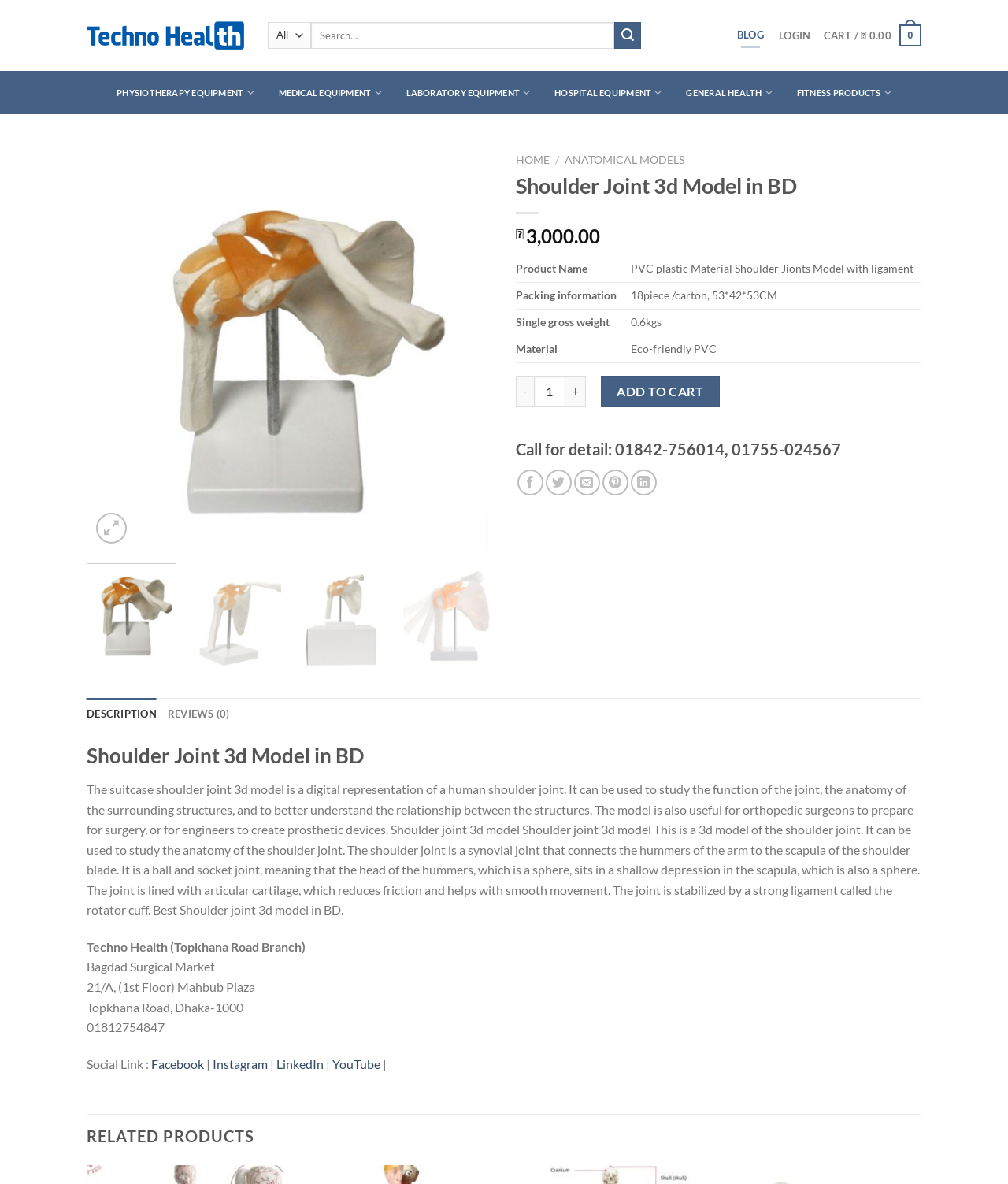Please study the image and answer the question comprehensively:
What is the function of the rotator cuff in the shoulder joint?

The function of the rotator cuff in the shoulder joint can be found in the product description, where it is mentioned that the joint is stabilized by a strong ligament called the rotator cuff.